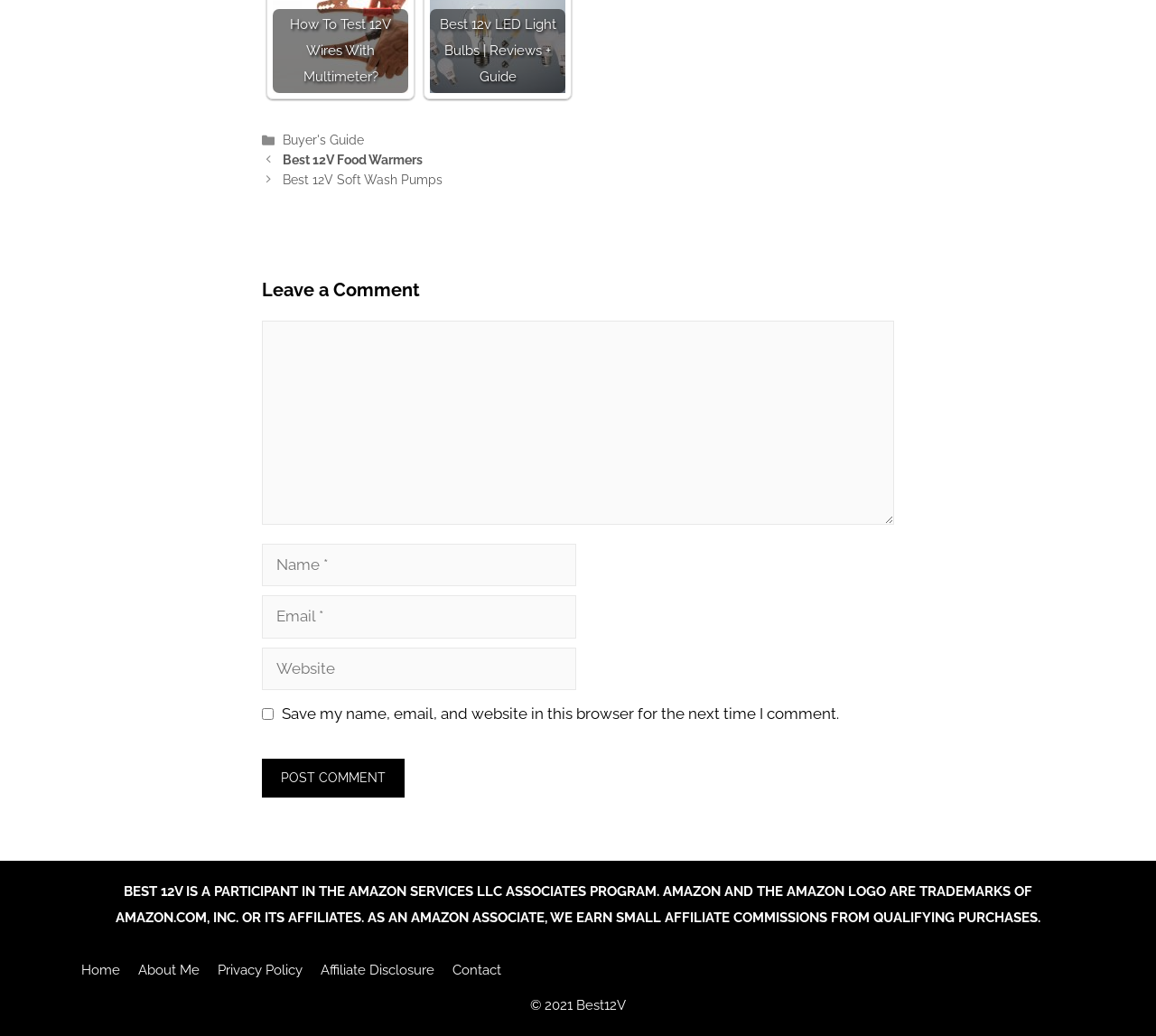Please identify the bounding box coordinates of the clickable region that I should interact with to perform the following instruction: "Click on the 'Buyer's Guide' link". The coordinates should be expressed as four float numbers between 0 and 1, i.e., [left, top, right, bottom].

[0.245, 0.128, 0.315, 0.142]